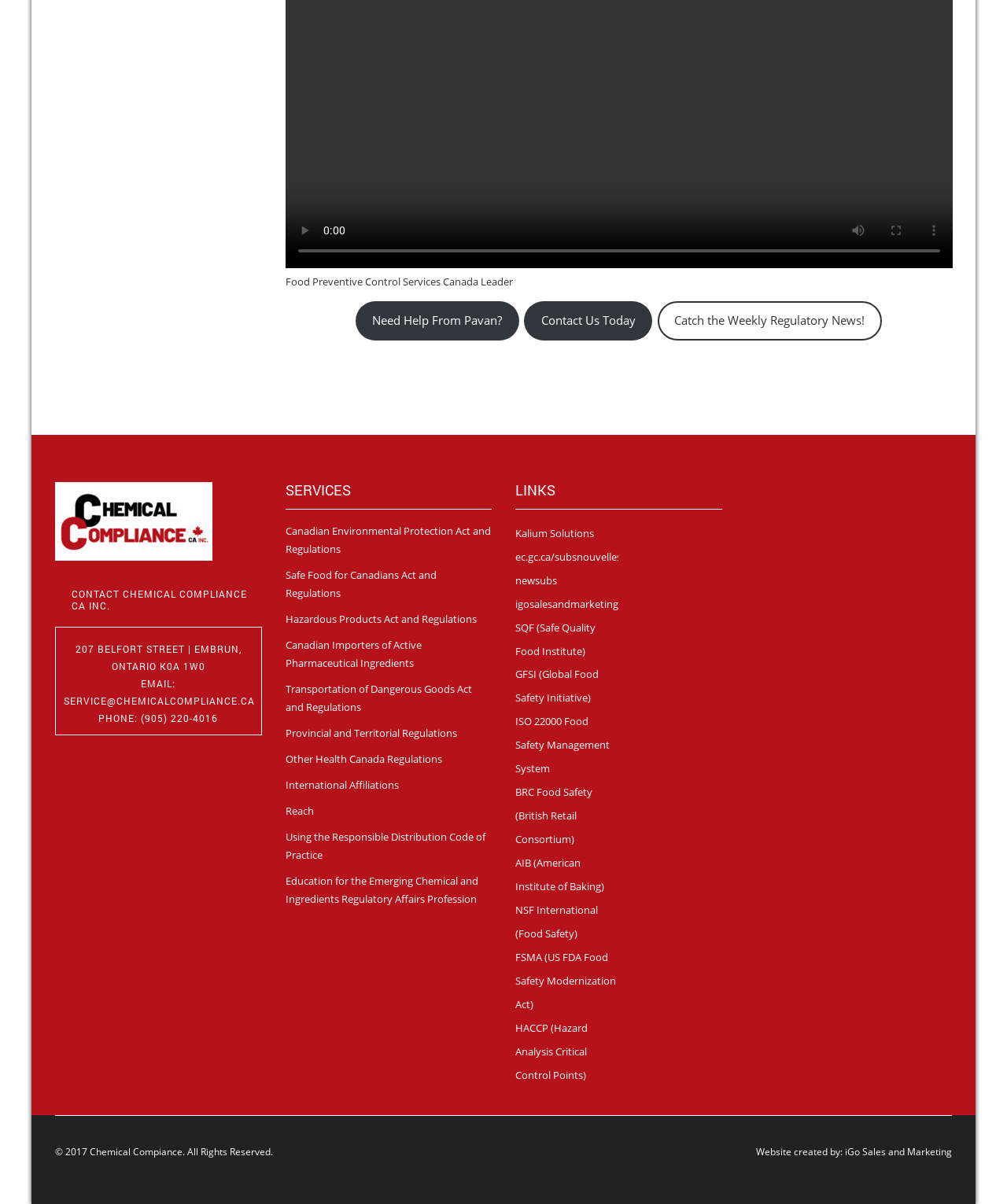What is the purpose of the 'Book Now!' button?
Please provide a single word or phrase as your answer based on the screenshot.

15 minutes consultation with a chemical expert